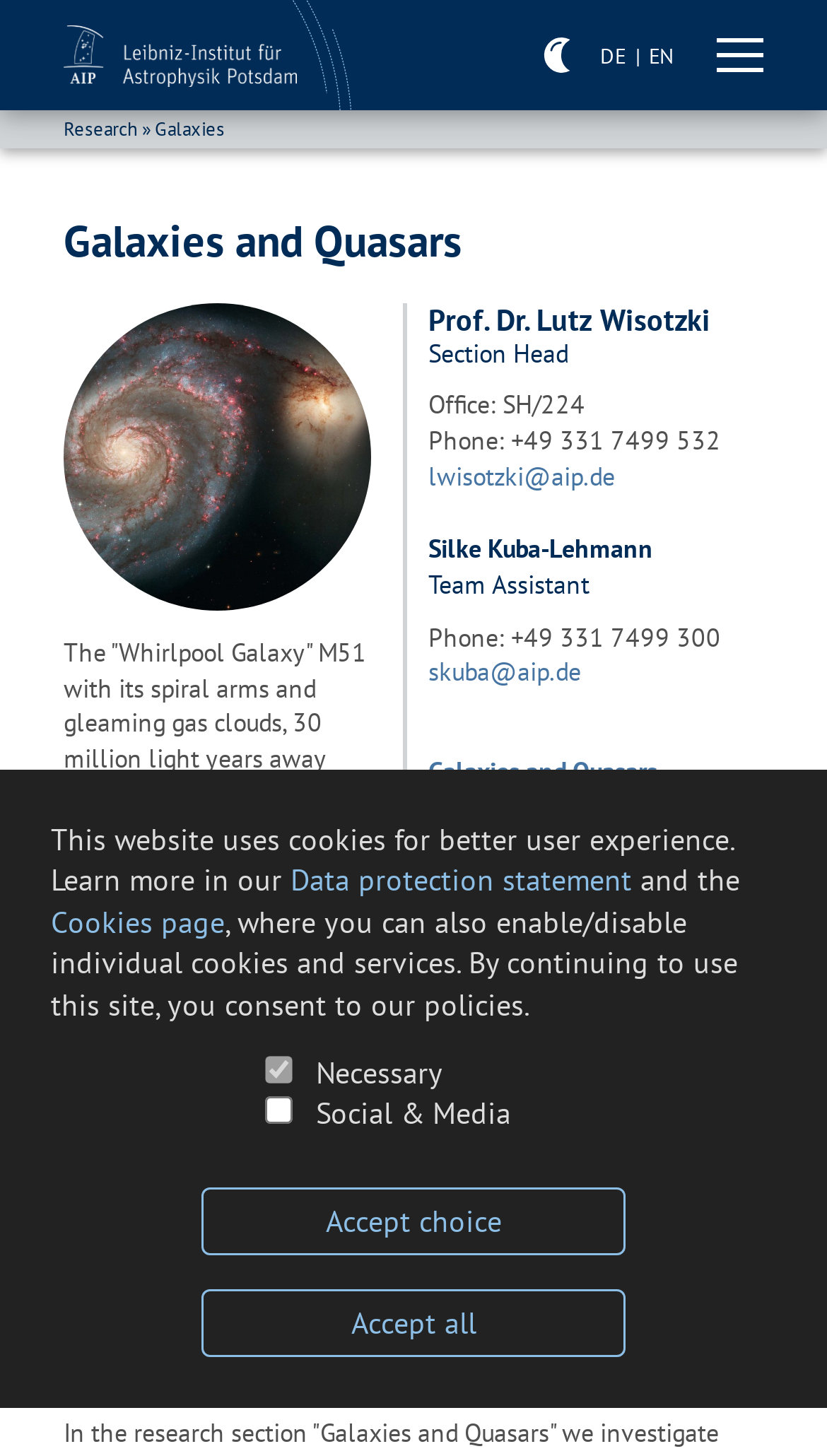Determine the main heading of the webpage and generate its text.

Galaxies and Quasars